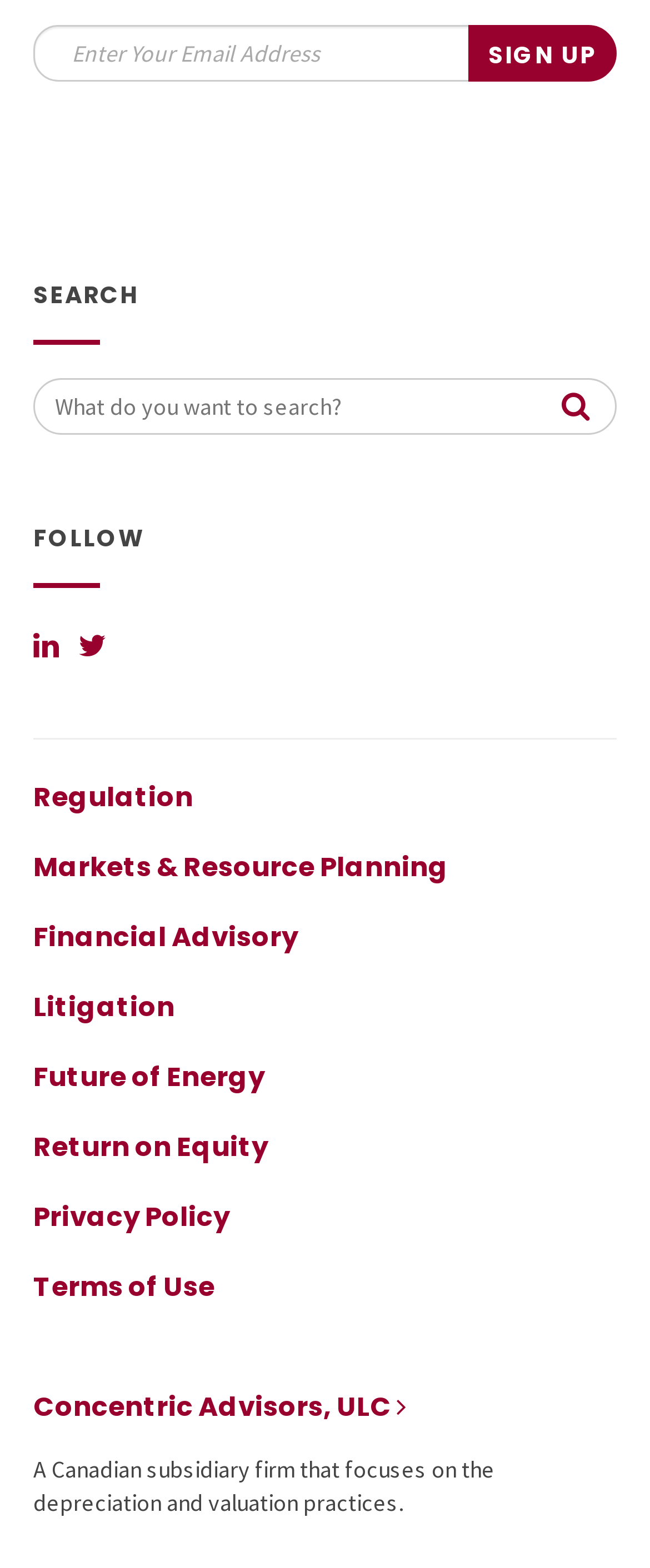Identify the bounding box coordinates of the clickable region to carry out the given instruction: "Click the search button".

[0.864, 0.246, 0.91, 0.273]